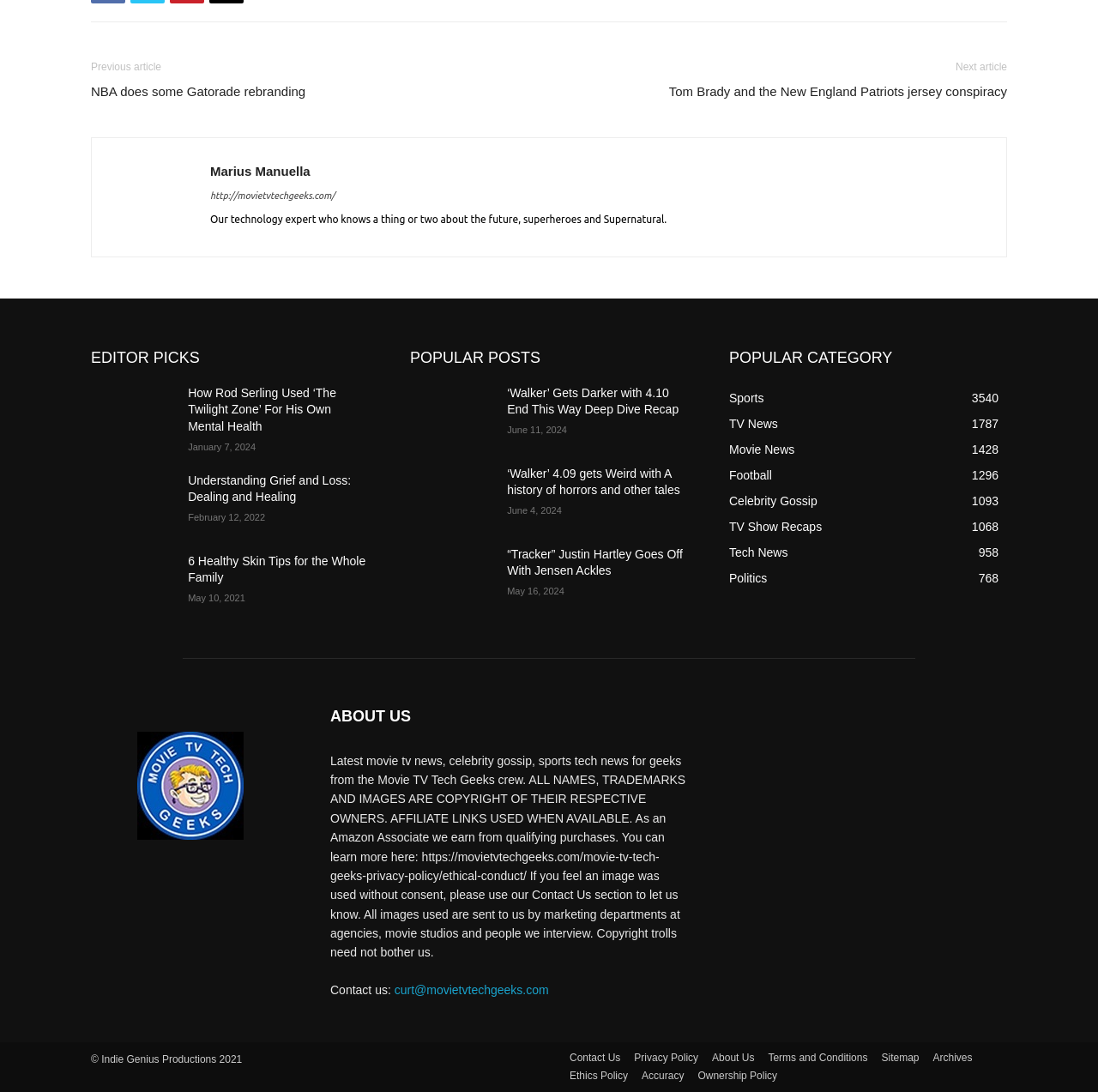Observe the image and answer the following question in detail: How many articles are listed under 'EDITOR PICKS'?

I counted the number of articles listed under the 'EDITOR PICKS' section, which includes 'How Rod Serling Used ‘The Twilight Zone’ For His Own Mental Health', 'Understanding Grief and Loss: Dealing and Healing', and '6 Healthy Skin Tips for the Whole Family'.